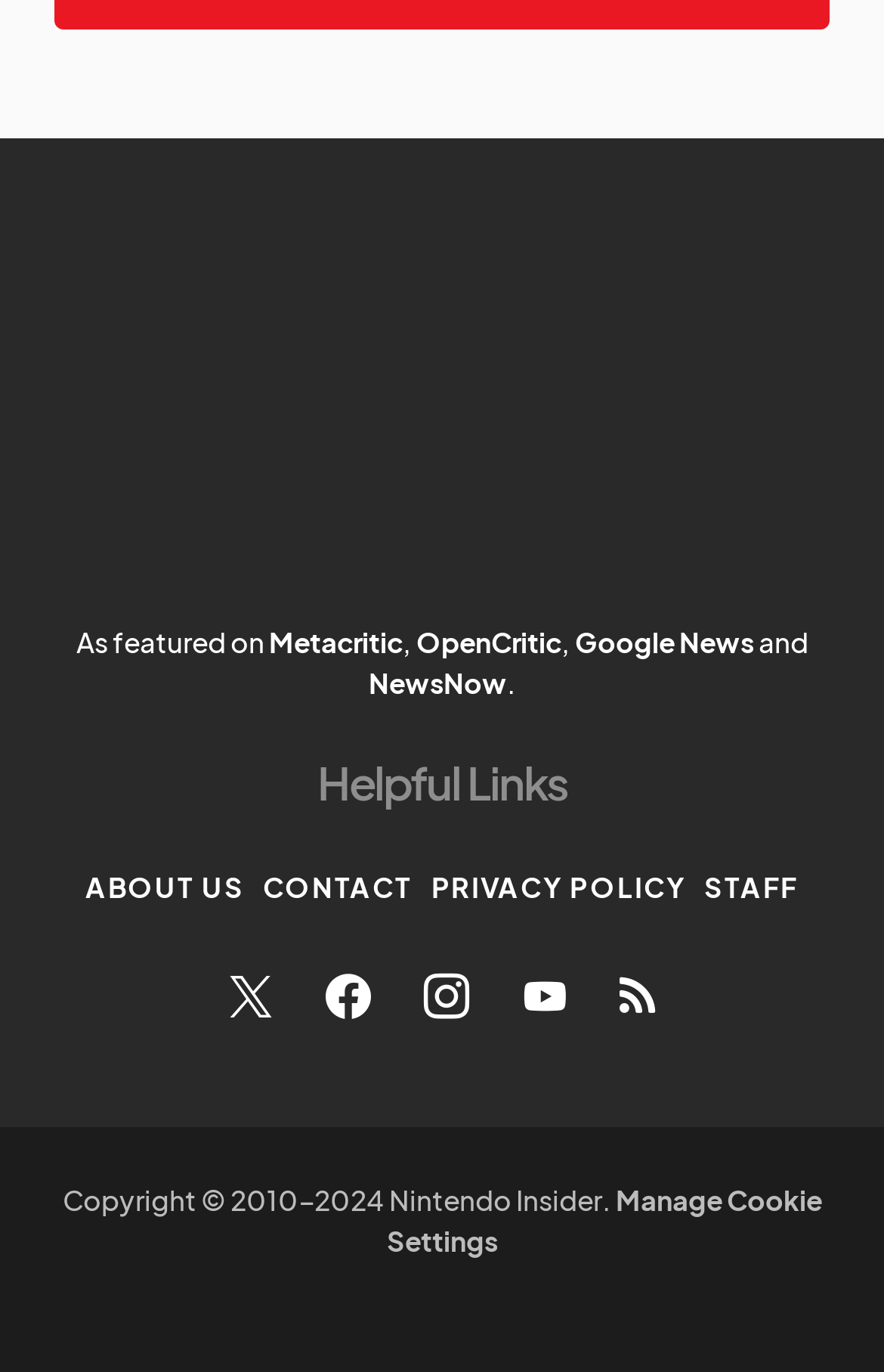What is the name of the website?
Please ensure your answer is as detailed and informative as possible.

The name of the website can be determined by looking at the link element with the text 'Nintendo Insider' at the top of the page, which is likely the logo or title of the website.